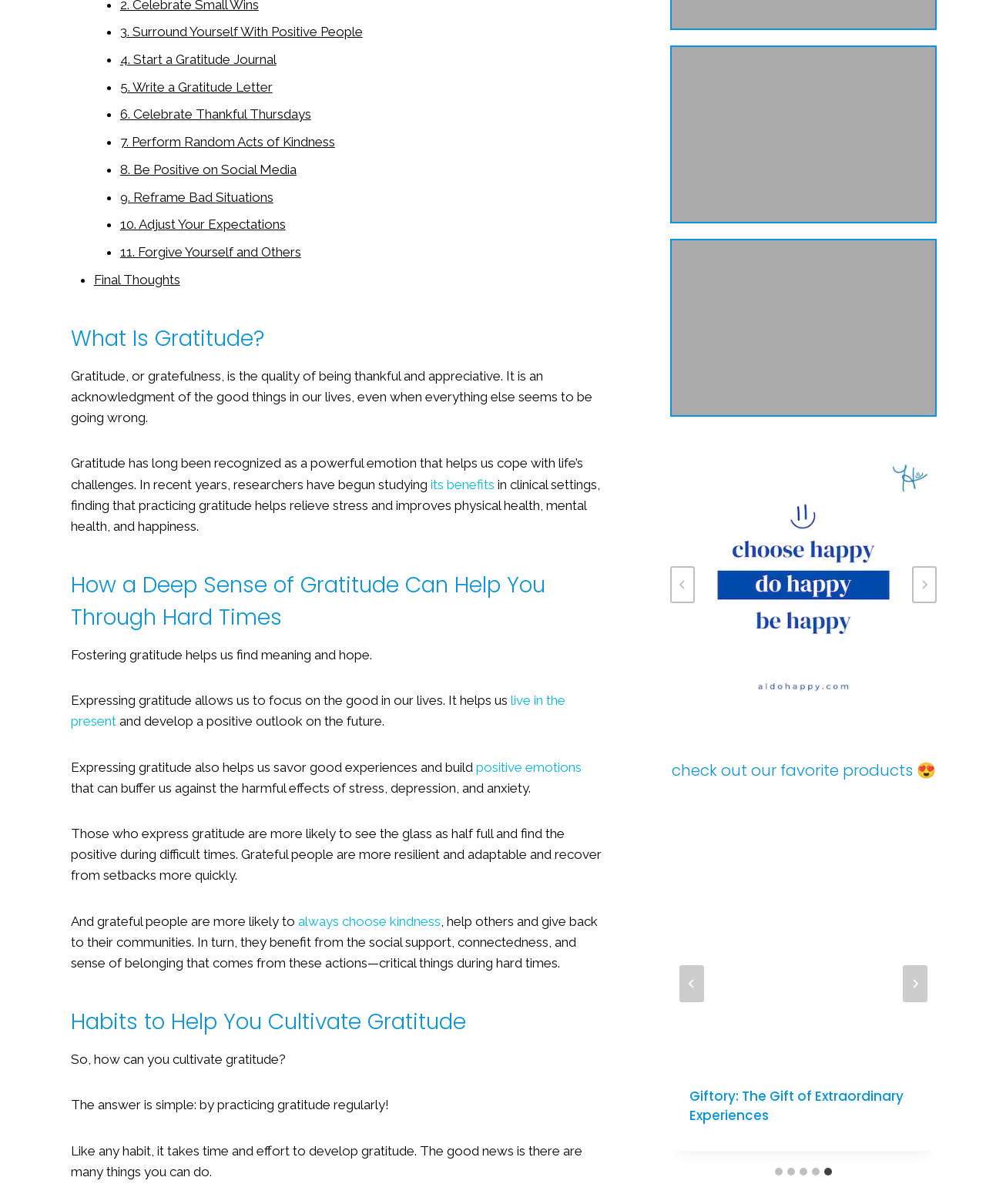Locate the bounding box coordinates of the segment that needs to be clicked to meet this instruction: "Explore Men’s Hairstyles".

None